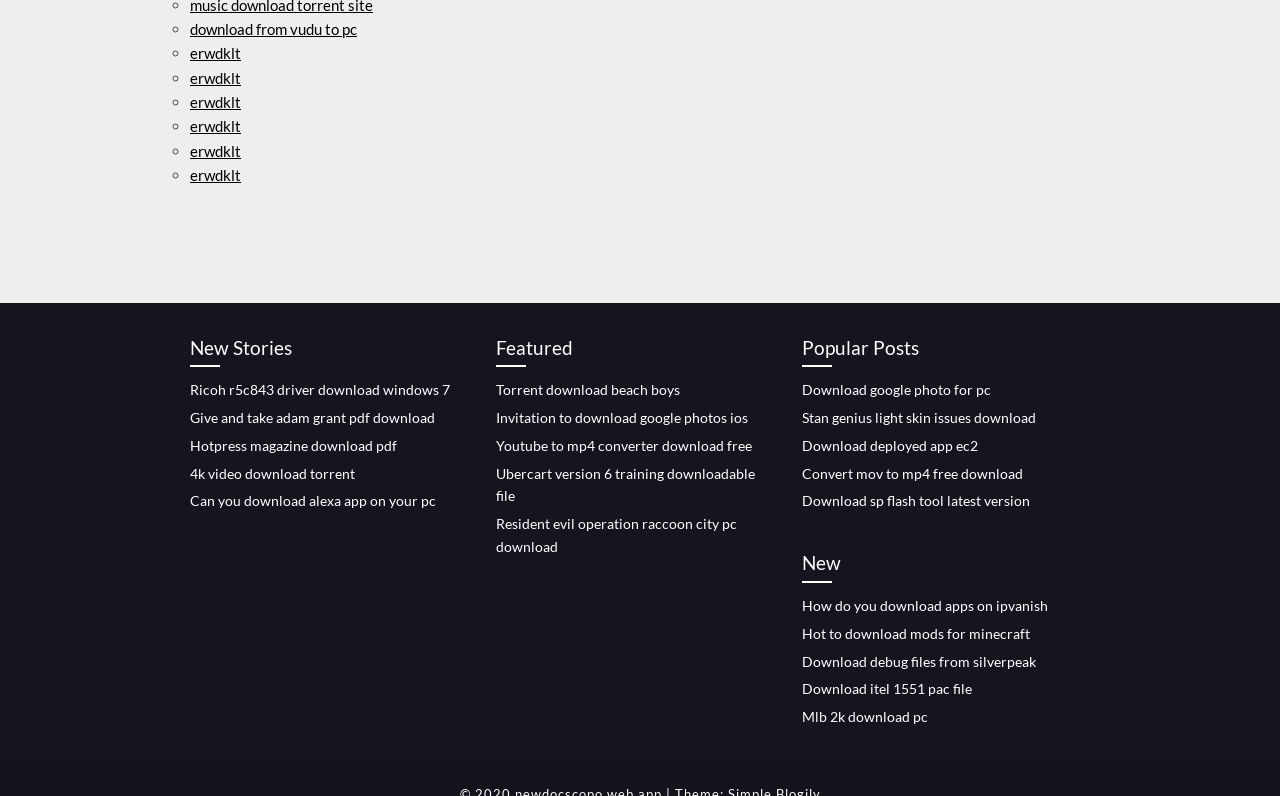Observe the image and answer the following question in detail: What type of content is available for download?

By analyzing the link text, I can see that the webpage offers downloads for various types of content, including software (e.g., 'Ricoh r5c843 driver download windows 7'), files (e.g., '4k video download torrent'), and PDFs (e.g., 'Hotpress magazine download pdf'). This suggests that the webpage is a repository for different types of downloadable content.